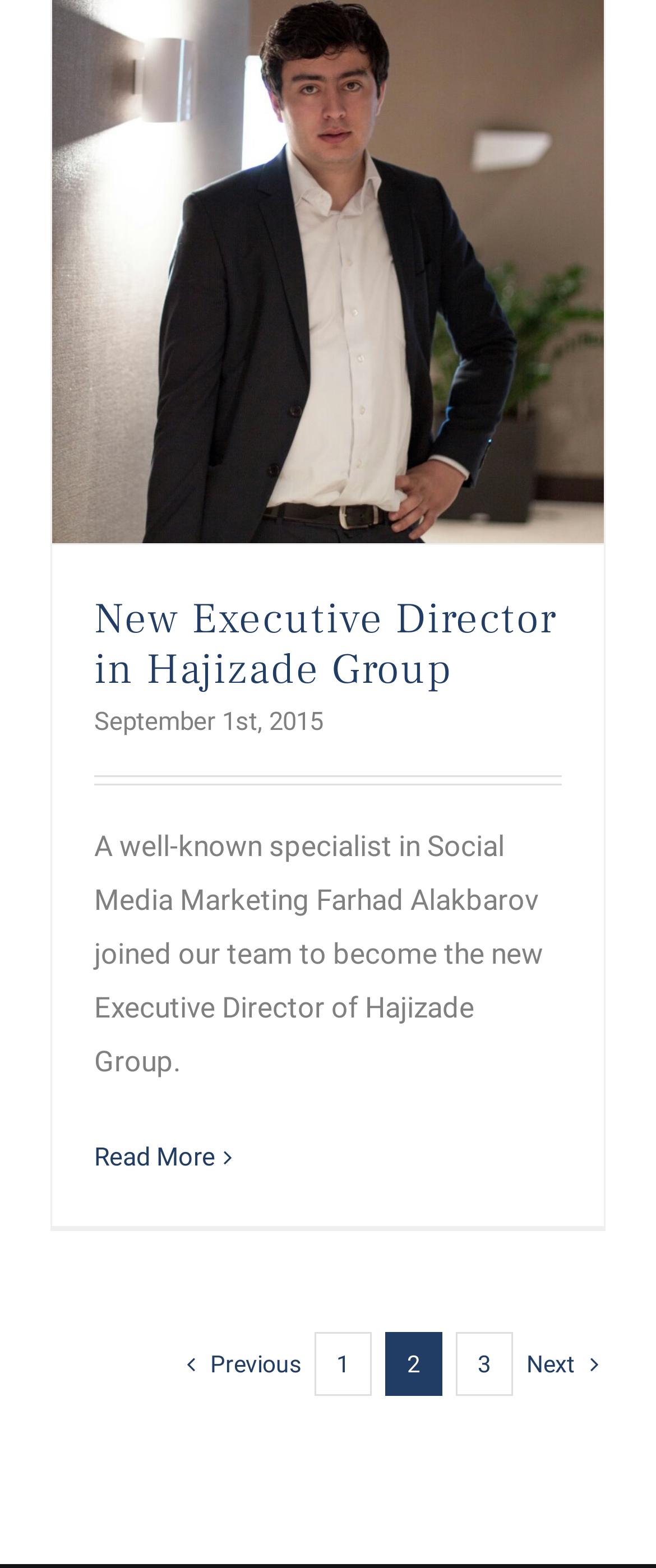Provide a short answer using a single word or phrase for the following question: 
Who is the new Executive Director of Hajizade Group?

Farhad Alakbarov